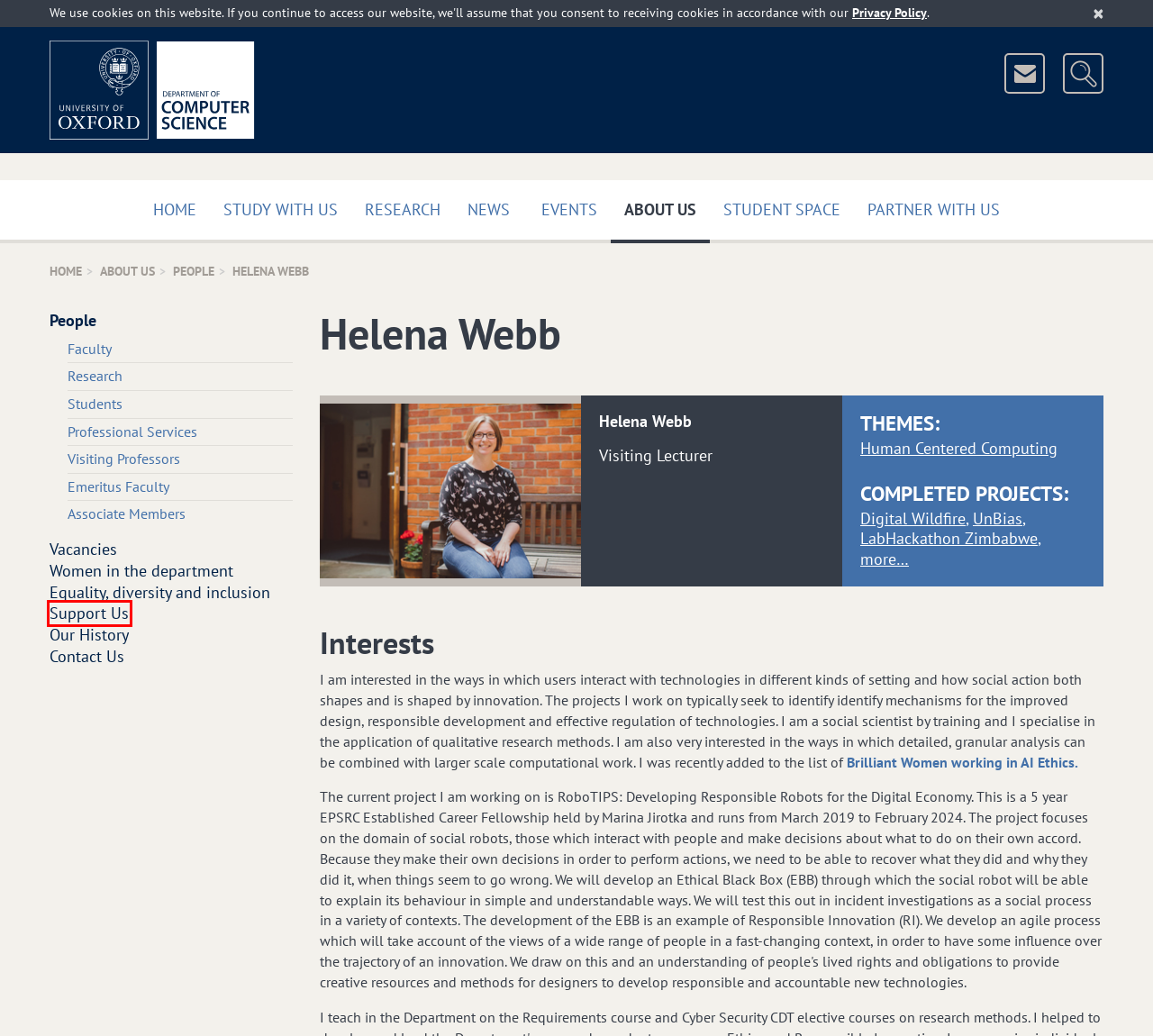You are given a screenshot of a webpage with a red rectangle bounding box around a UI element. Select the webpage description that best matches the new webpage after clicking the element in the bounding box. Here are the candidates:
A. Make a Donation - Department of Computer Science - University of Oxford
B. Department of Computer Science, University of Oxford
C. Athena Swan Charter | Advance HE
D. DigitalWildfire
E. Department of Computer Science: RRI focused Ethical Hackathons to promote improved design
F. Department of Computer Science : Privacy Policy
G. Home | Women in AI Ethics™
H. Department of Computer Science - Research Project: Ethical hackathon for improved R&D capacity

A